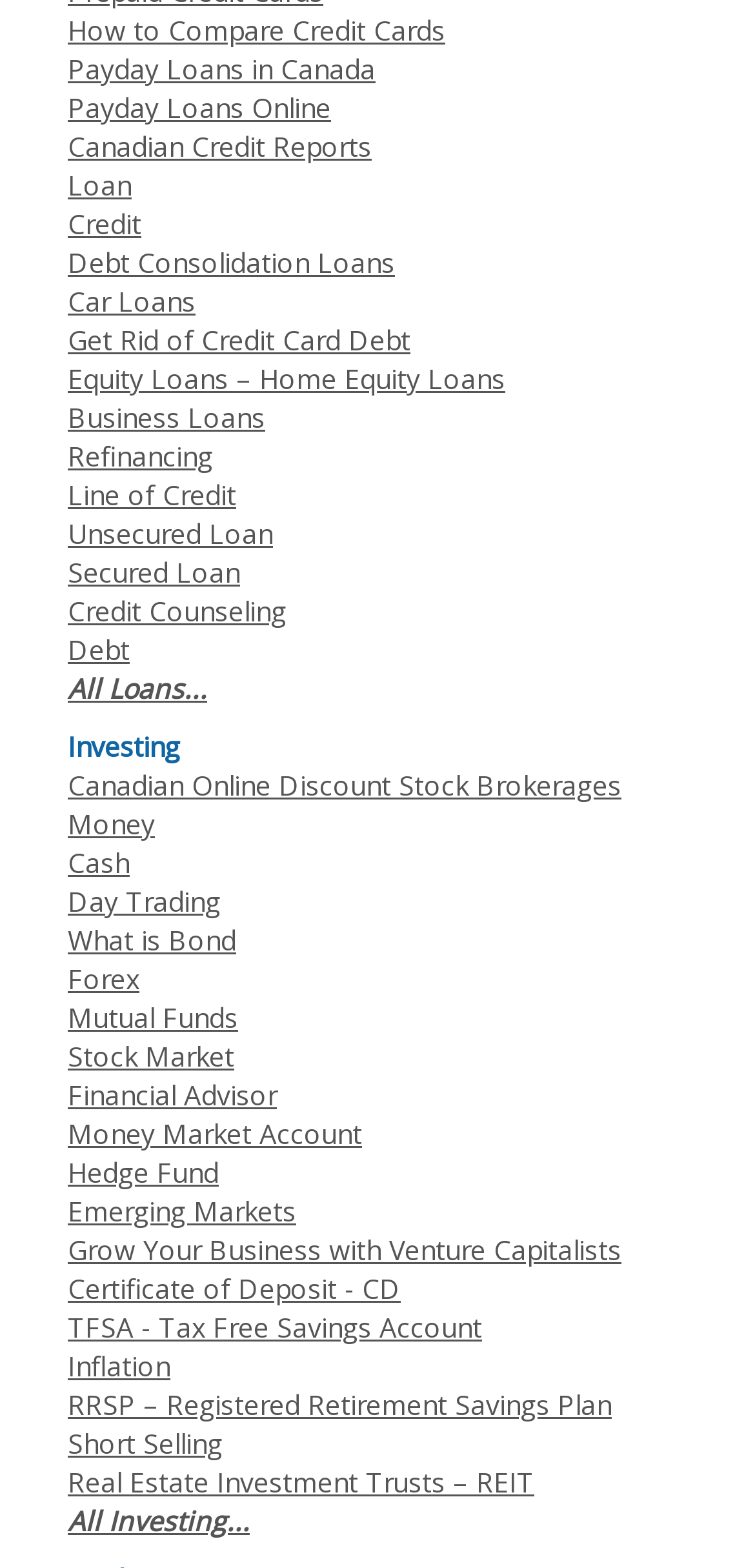Locate the coordinates of the bounding box for the clickable region that fulfills this instruction: "Learn about payday loans in Canada".

[0.09, 0.033, 0.497, 0.056]